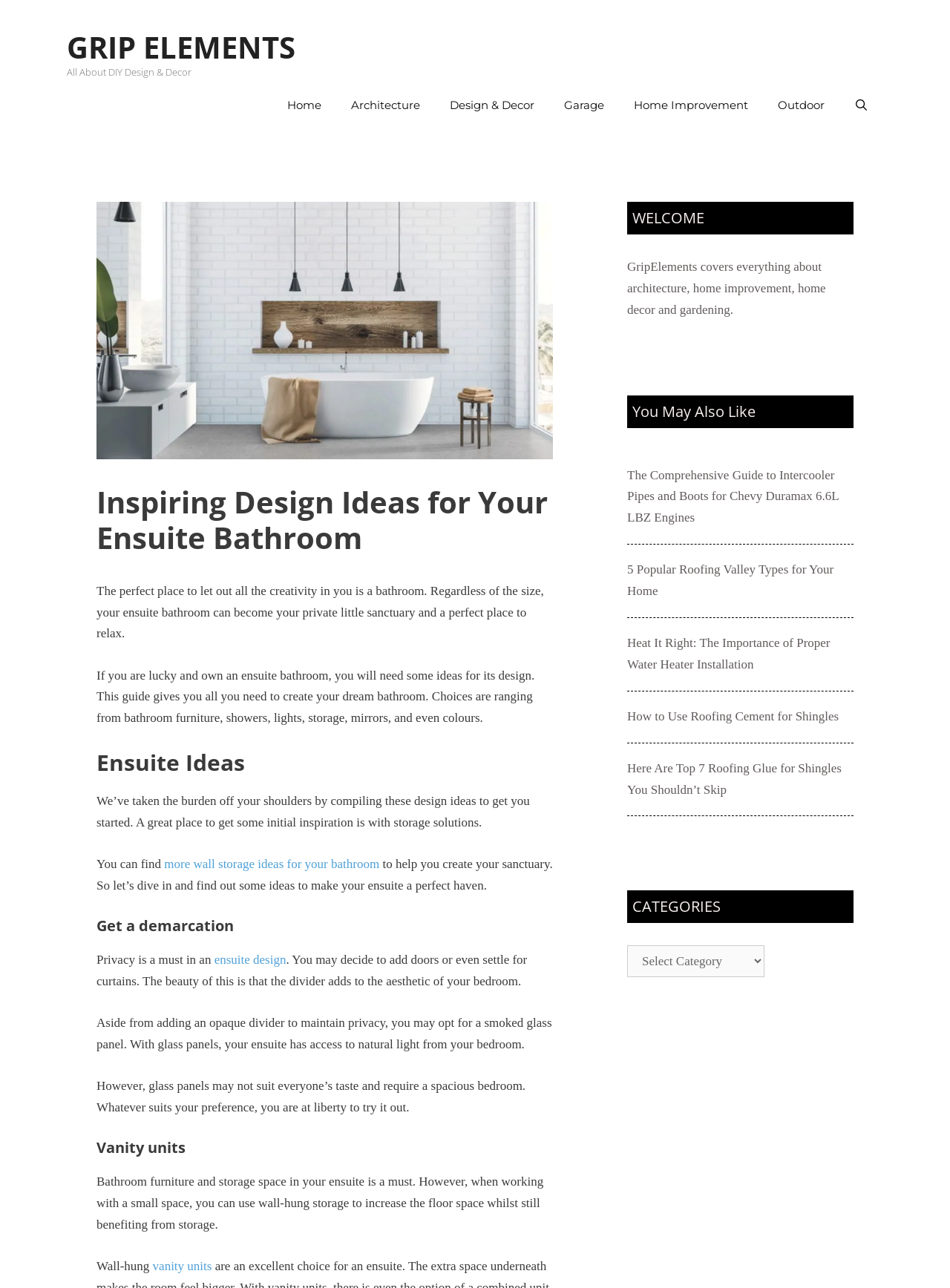What is the purpose of a divider in an ensuite bathroom?
Please craft a detailed and exhaustive response to the question.

According to the webpage, a divider is used to maintain privacy in an ensuite bathroom. It is mentioned that 'Privacy is a must in an ensuite design' and that a divider can be used to separate the bathroom from the bedroom, adding to the aesthetic of the bedroom.